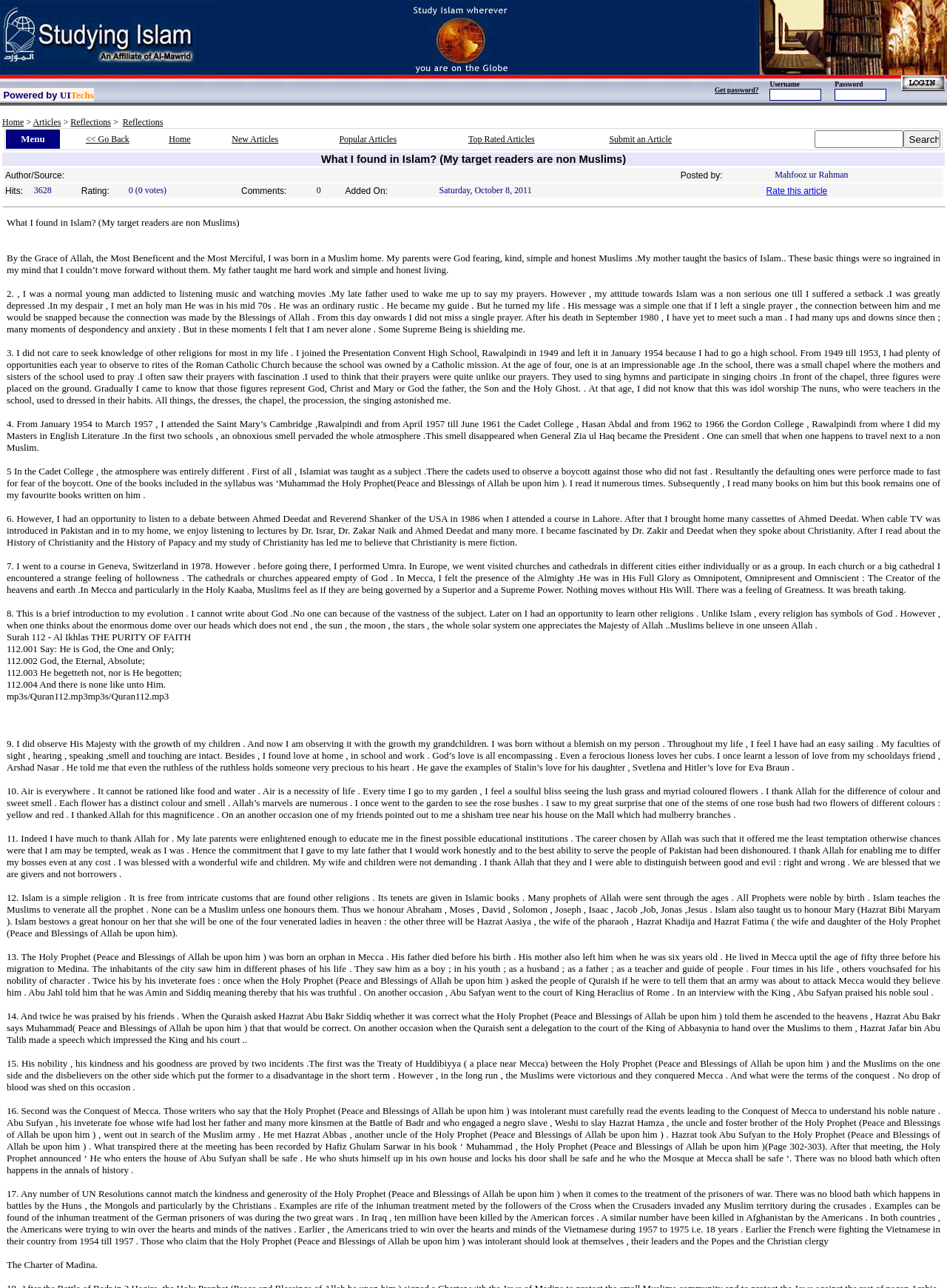Please identify the bounding box coordinates of the element I need to click to follow this instruction: "Read the blog".

None